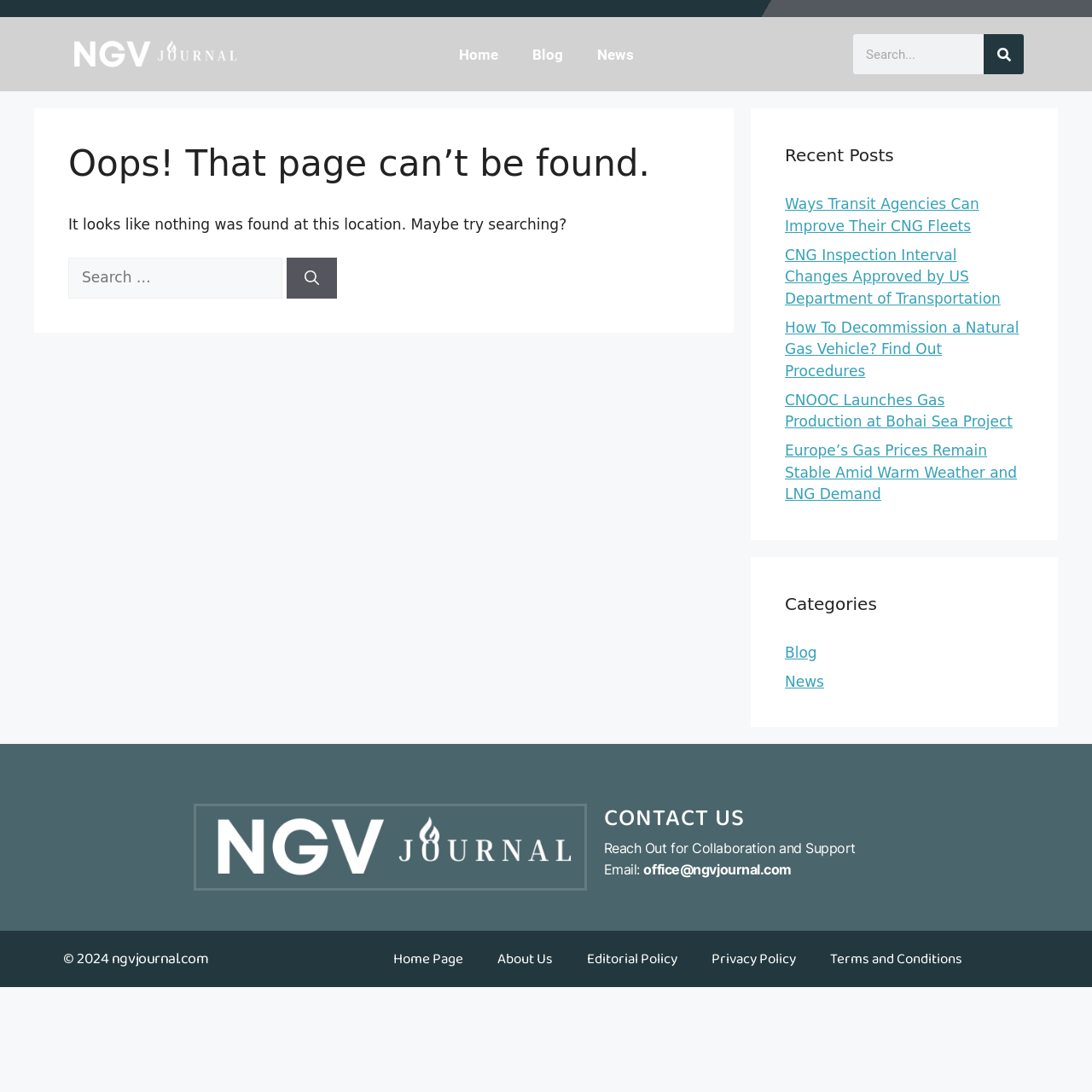Can you find the bounding box coordinates for the element that needs to be clicked to execute this instruction: "Contact us"? The coordinates should be given as four float numbers between 0 and 1, i.e., [left, top, right, bottom].

[0.553, 0.74, 0.823, 0.759]